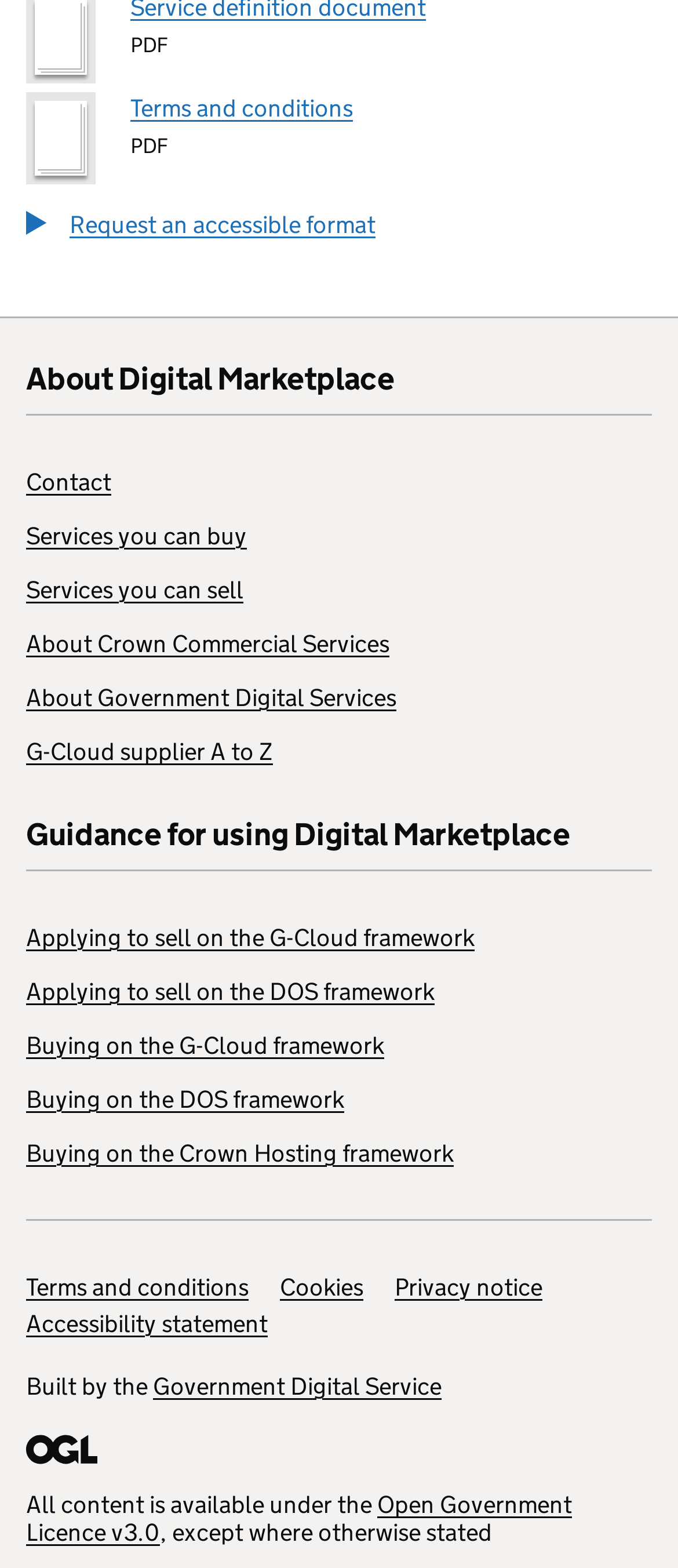Give the bounding box coordinates for this UI element: "Buying on the G-Cloud framework". The coordinates should be four float numbers between 0 and 1, arranged as [left, top, right, bottom].

[0.038, 0.656, 0.567, 0.676]